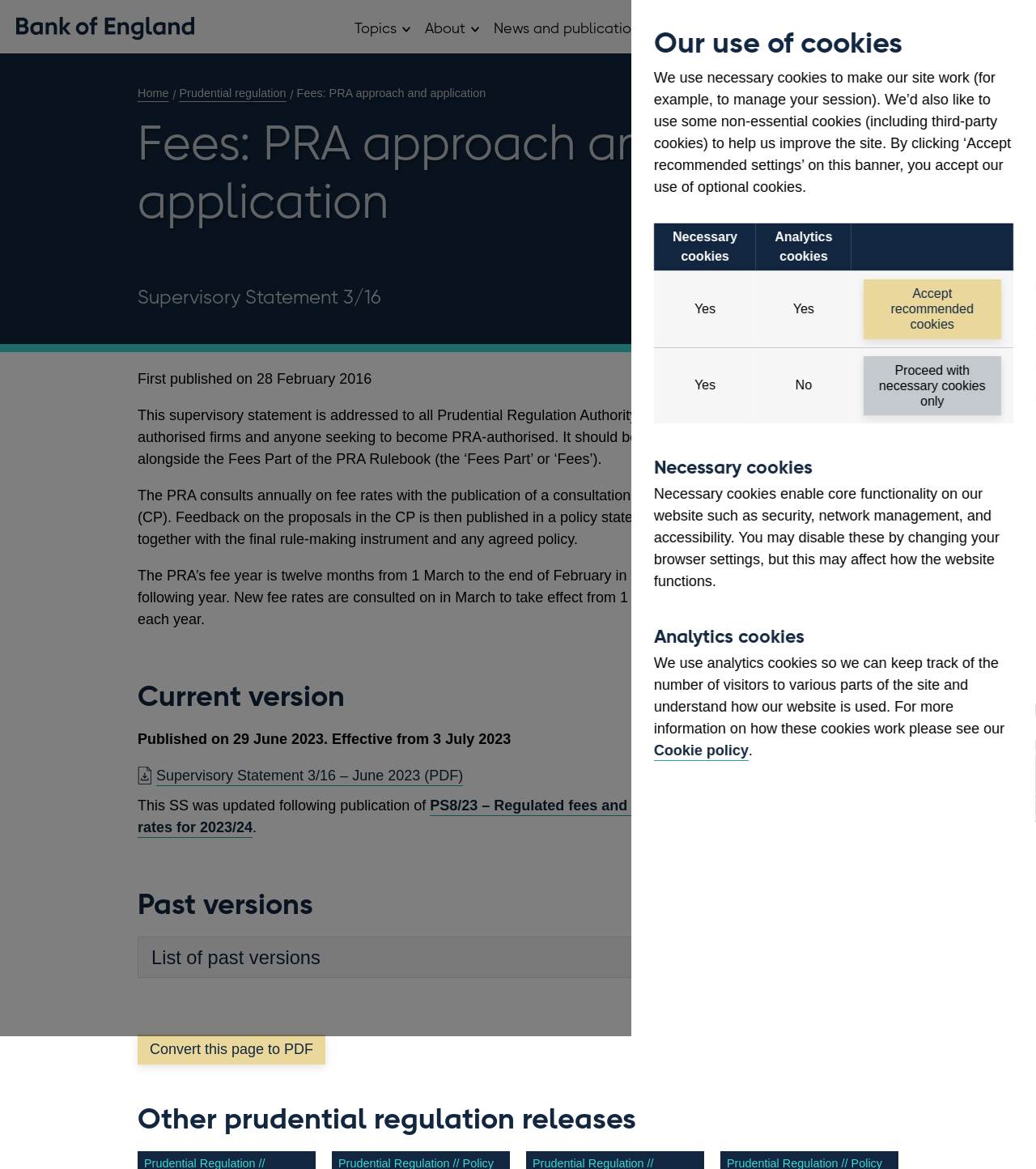Based on the provided description, "News and publications", find the bounding box of the corresponding UI element in the screenshot.

[0.469, 0.0, 0.643, 0.046]